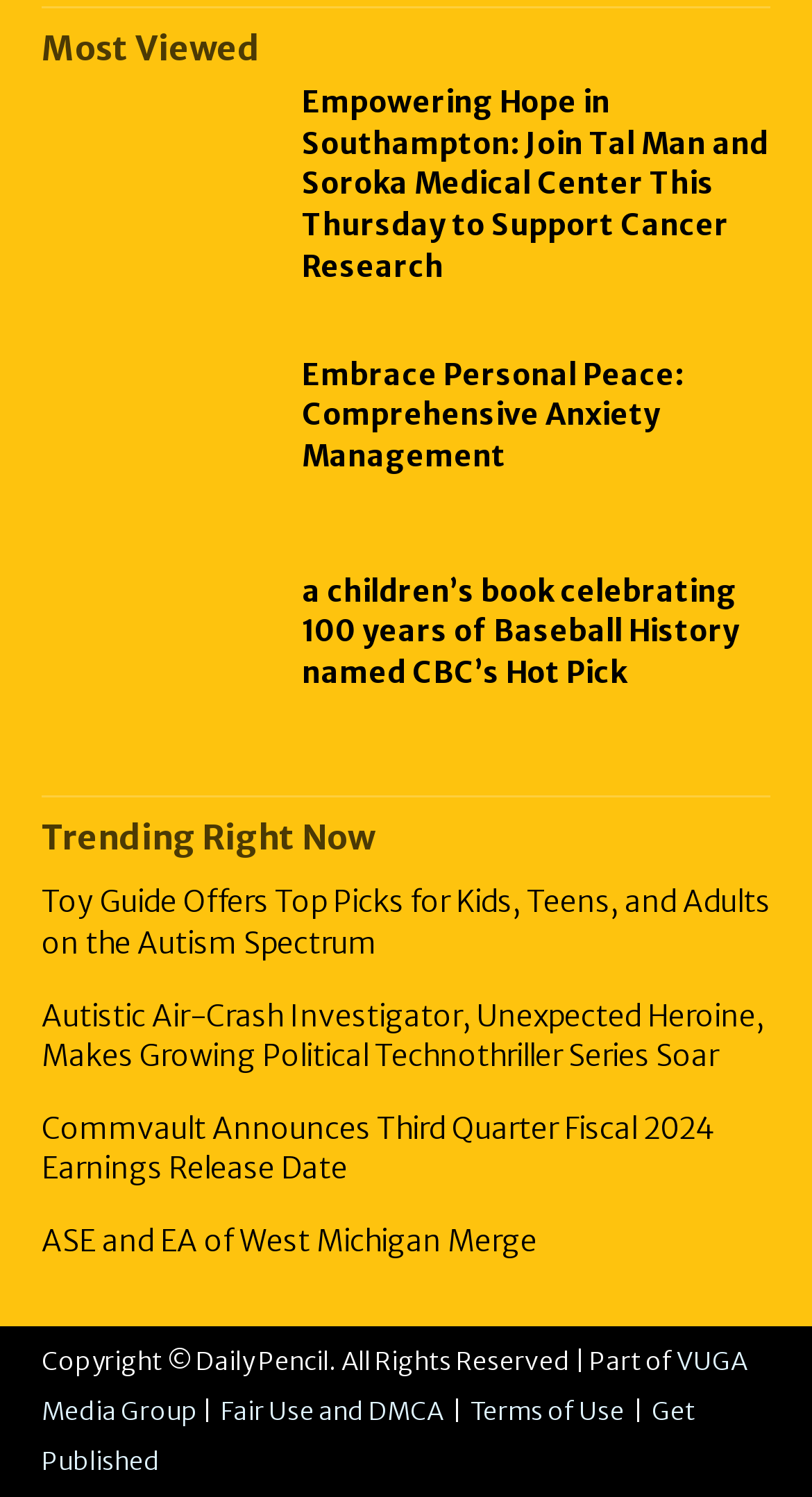Using the information from the screenshot, answer the following question thoroughly:
What is the copyright information at the bottom of the page?

At the bottom of the webpage, there is a StaticText element with the content 'Copyright © Daily Pencil. All Rights Reserved | Part of', so the copyright information is 'Copyright © Daily Pencil. All Rights Reserved'.